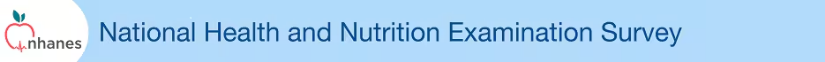Create a detailed narrative that captures the essence of the image.

The image features the logo of the National Health and Nutrition Examination Survey (NHANES), prominently situated on a light blue background. The logo includes a stylized apple with a green leaf, representing the connection to health and nutrition. Below the logo, the text "National Health and Nutrition Examination Survey" is rendered in bold, dark blue font, emphasizing the program's focus on collecting vital health and dietary information. This visual branding underscores NHANES's commitment to public health and its role in informing health policies and practices.